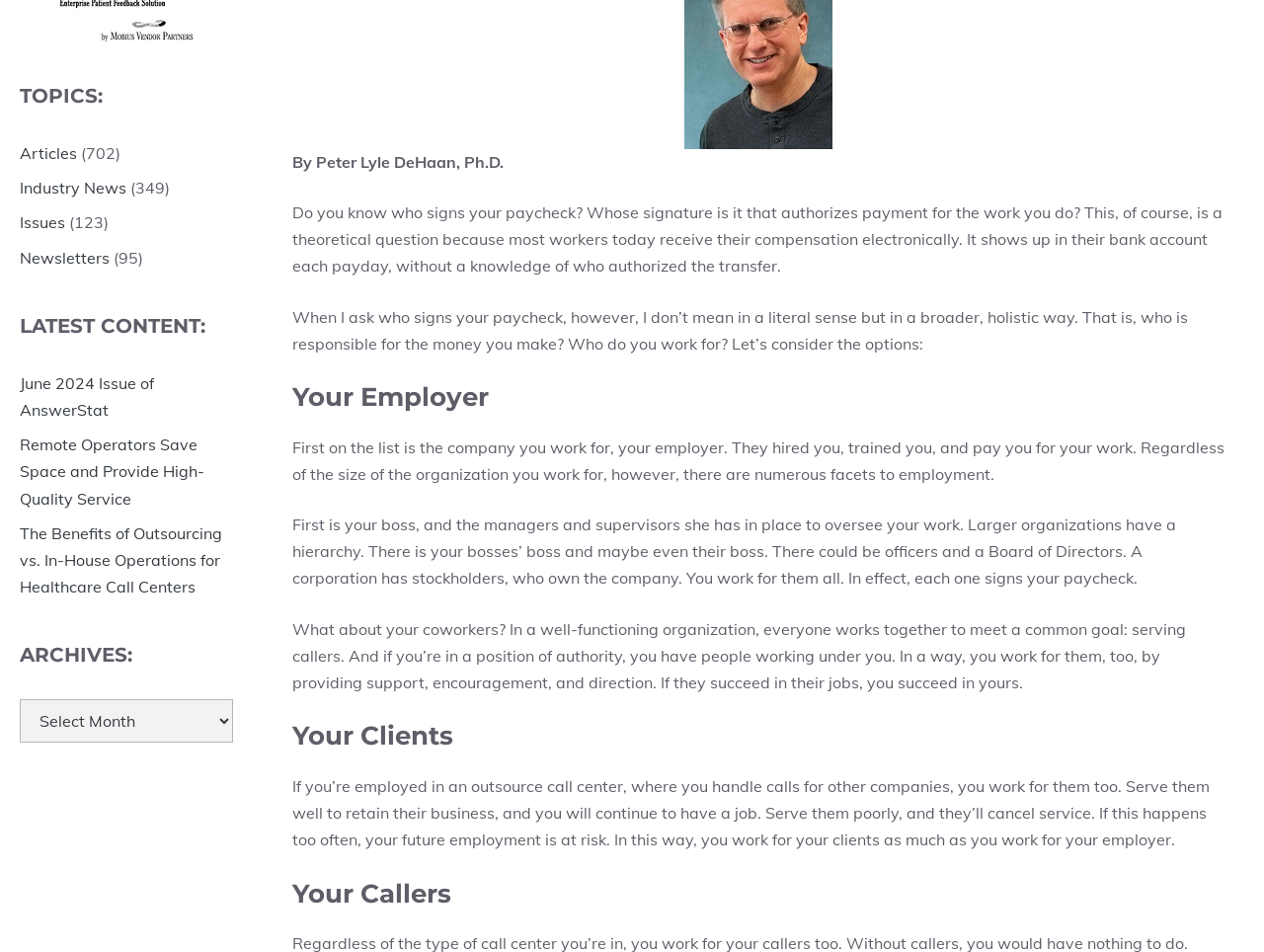Find and provide the bounding box coordinates for the UI element described with: "June 2024 Issue of AnswerStat".

[0.016, 0.392, 0.122, 0.441]